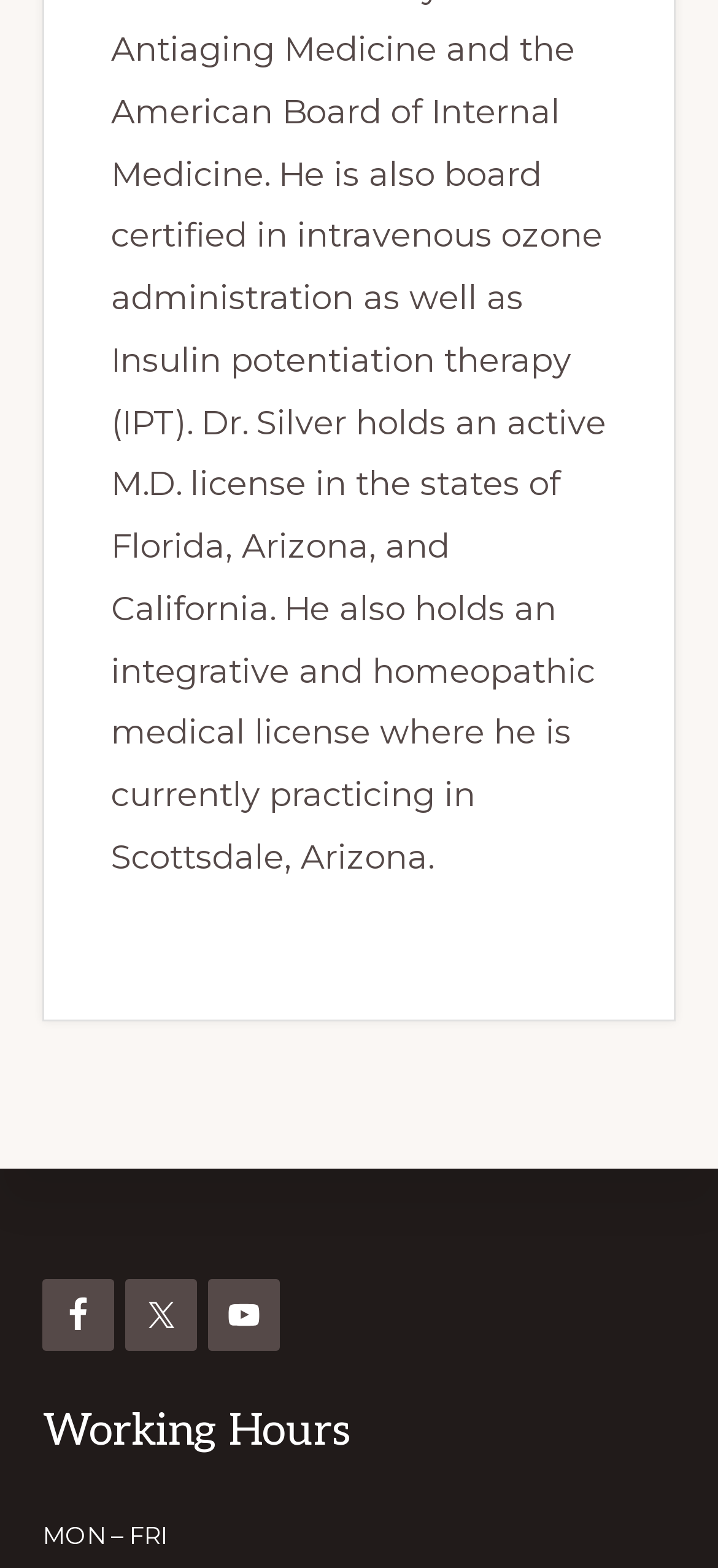What is the social media platform with a bird logo?
Based on the image, provide a one-word or brief-phrase response.

Twitter